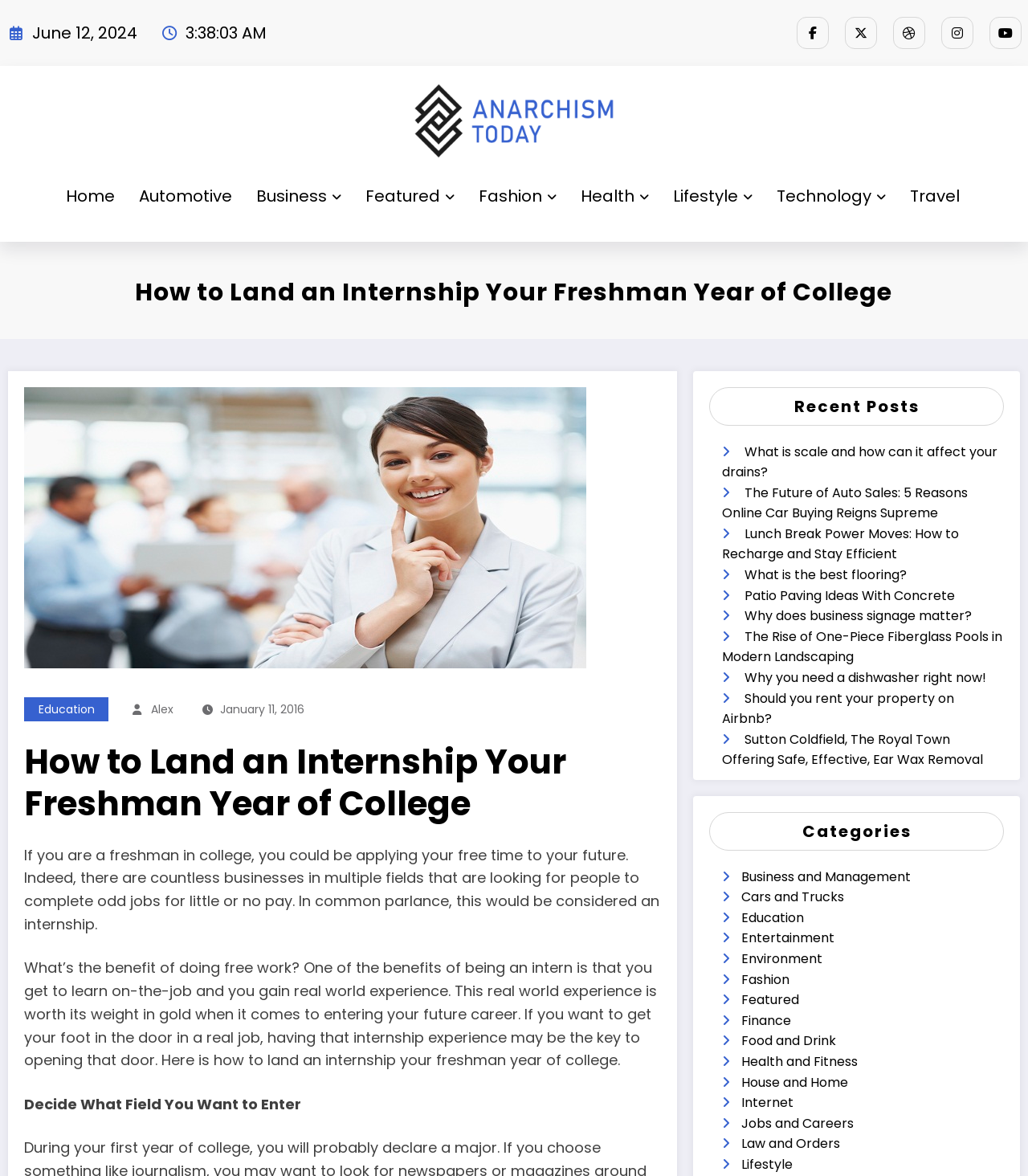Please answer the following question as detailed as possible based on the image: 
What categories are available on the webpage?

The webpage has a section dedicated to categories, which includes various options such as Business and Management, Cars and Trucks, Education, Entertainment, and many more. These categories provide a way to navigate and find relevant content on the webpage.